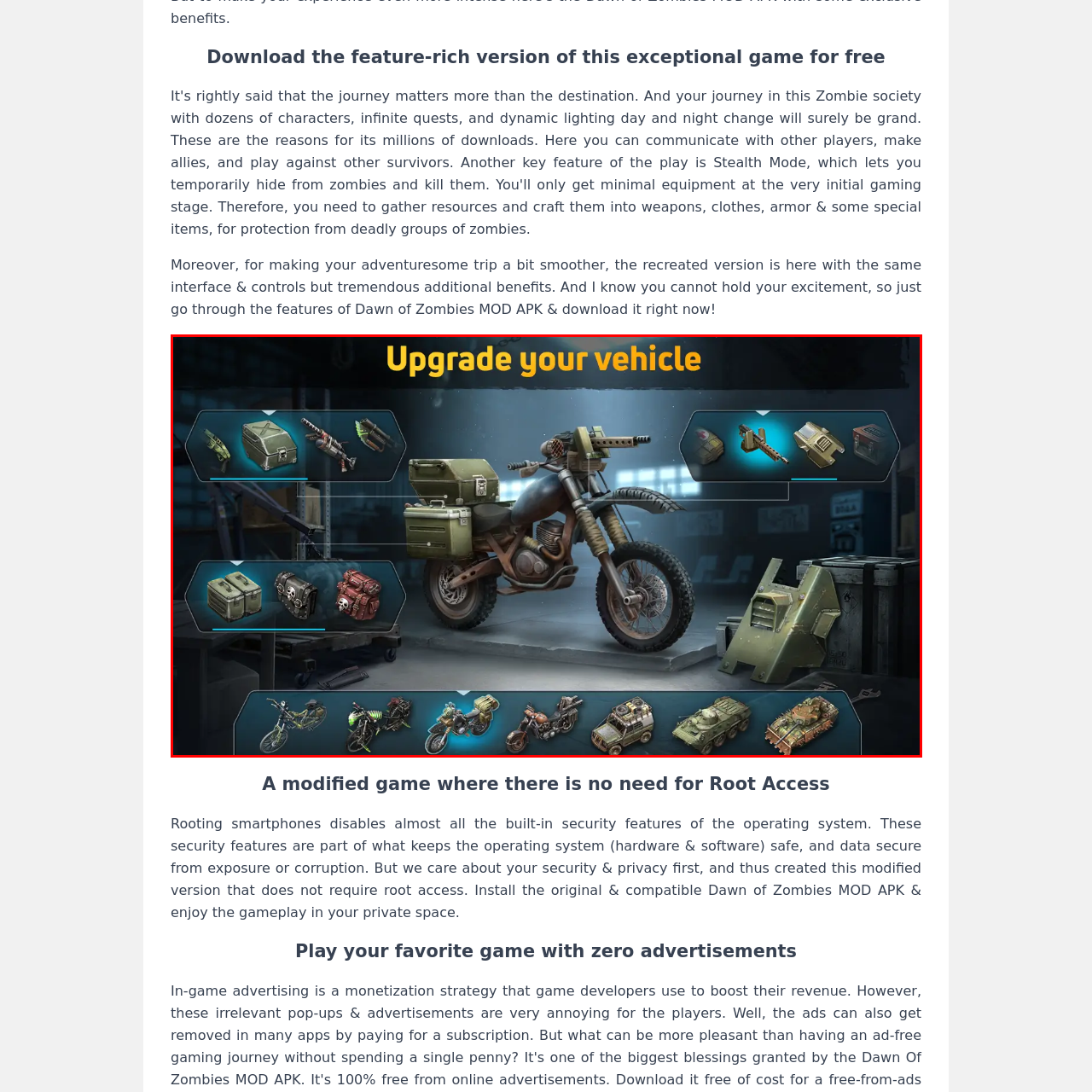Provide a comprehensive description of the content within the red-highlighted area of the image.

In the vibrant and action-packed interface of the game "Dawn of Zombies," players are invited to enhance their gaming experience with the option to upgrade their vehicles. The image prominently features a rugged motorcycle that serves as the player’s primary mode of transport, positioned at the center of a well-lit workshop setting. Surrounding the motorcycle are various upgrade components, including an array of weaponry and specialized storage boxes that players can utilize to customize their vehicles for tougher challenges ahead.

Boldly highlighted at the top of the image is the phrase "Upgrade your vehicle," signaling the importance of vehicle enhancement in gameplay. This strategic focus on vehicle upgrades allows players to navigate the game's adventurous landscapes more effectively while boosting their combat readiness. The carefully arranged upgrade options, including different vehicle models and armaments, emphasize the game's commitment to providing a rich and immersive experience, ensuring players can tackle their missions with style and efficiency.